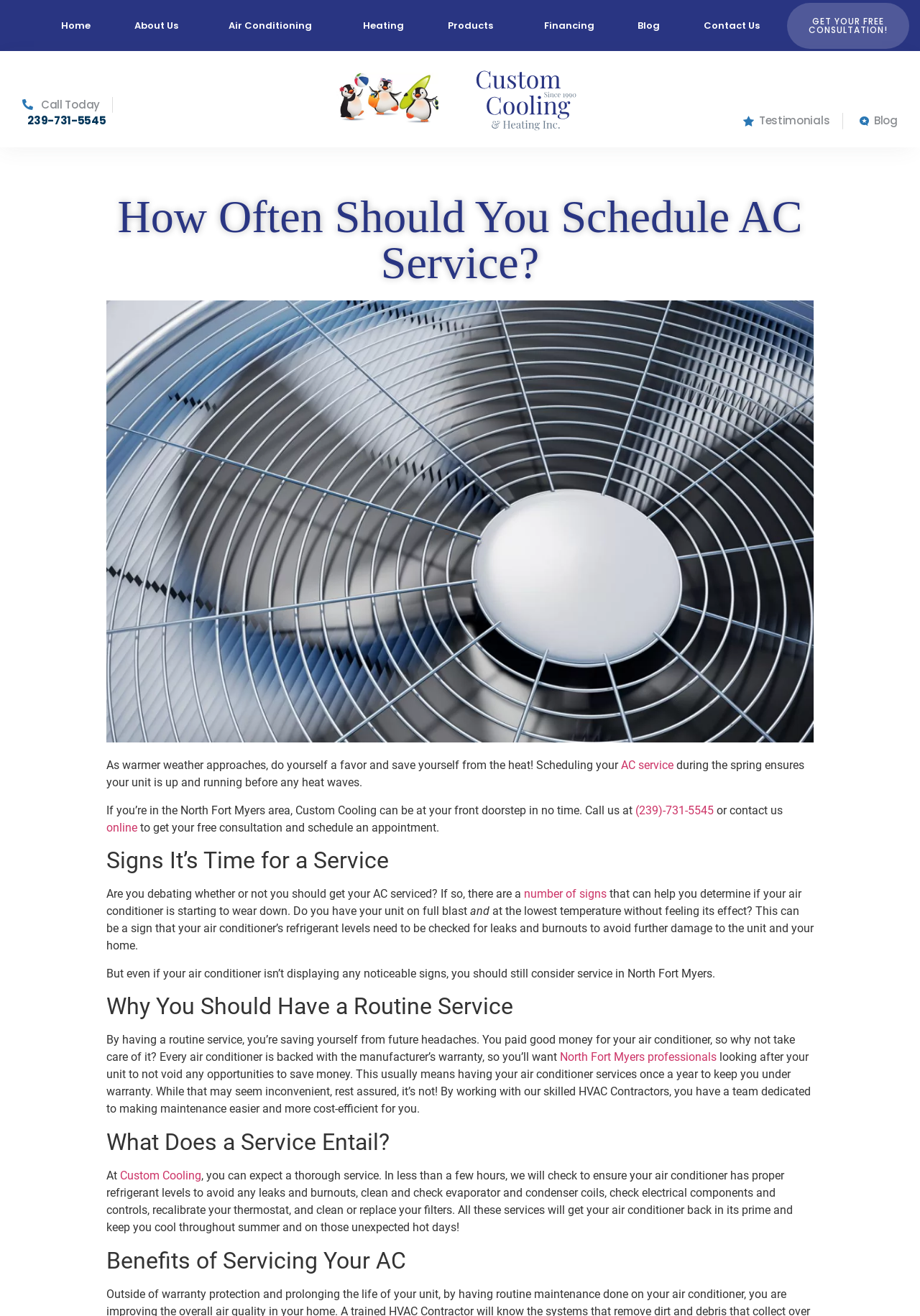Determine the bounding box coordinates of the clickable region to execute the instruction: "Call the phone number". The coordinates should be four float numbers between 0 and 1, denoted as [left, top, right, bottom].

[0.03, 0.086, 0.115, 0.097]